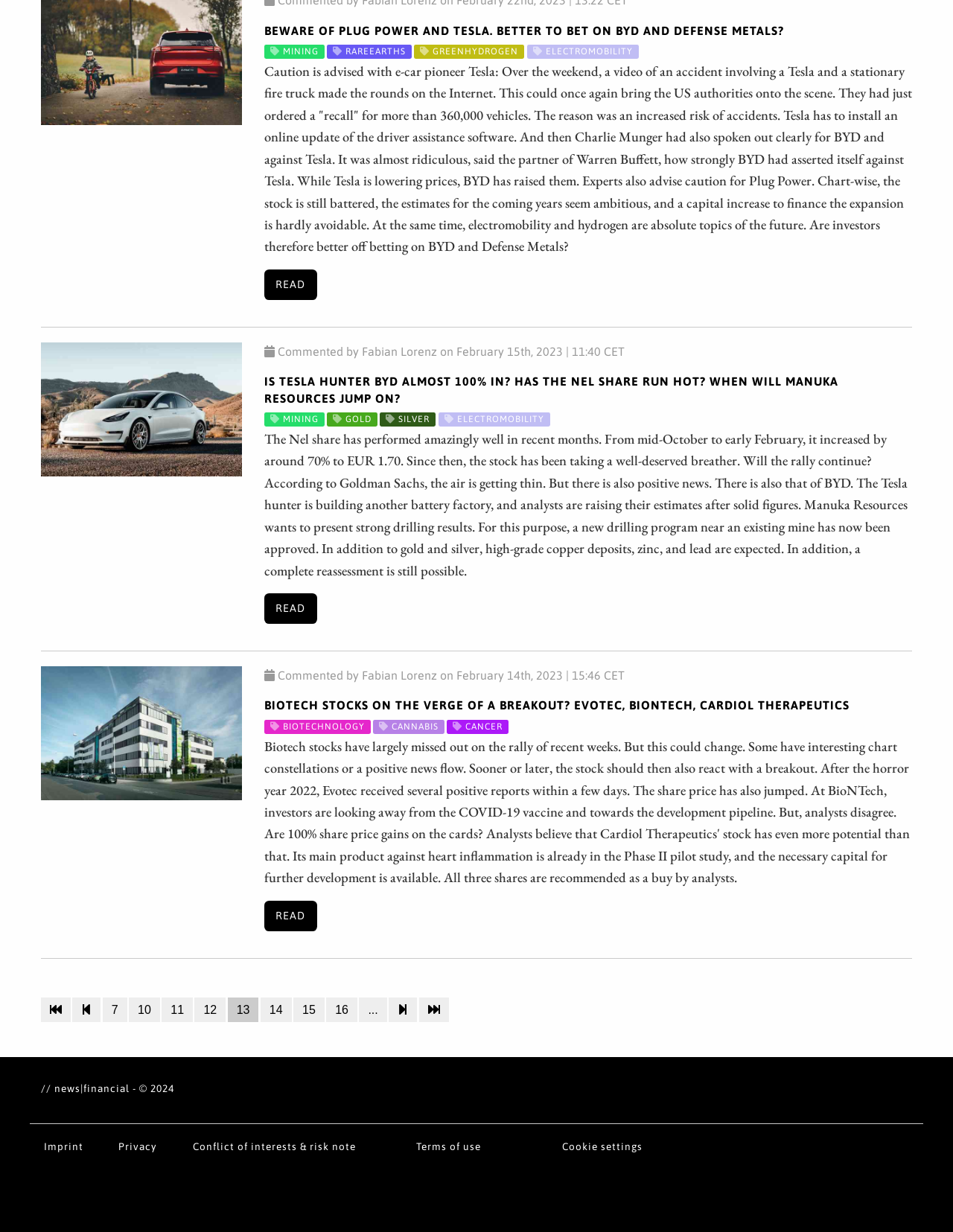Please give the bounding box coordinates of the area that should be clicked to fulfill the following instruction: "Click on the 'READ' link". The coordinates should be in the format of four float numbers from 0 to 1, i.e., [left, top, right, bottom].

[0.277, 0.219, 0.333, 0.243]